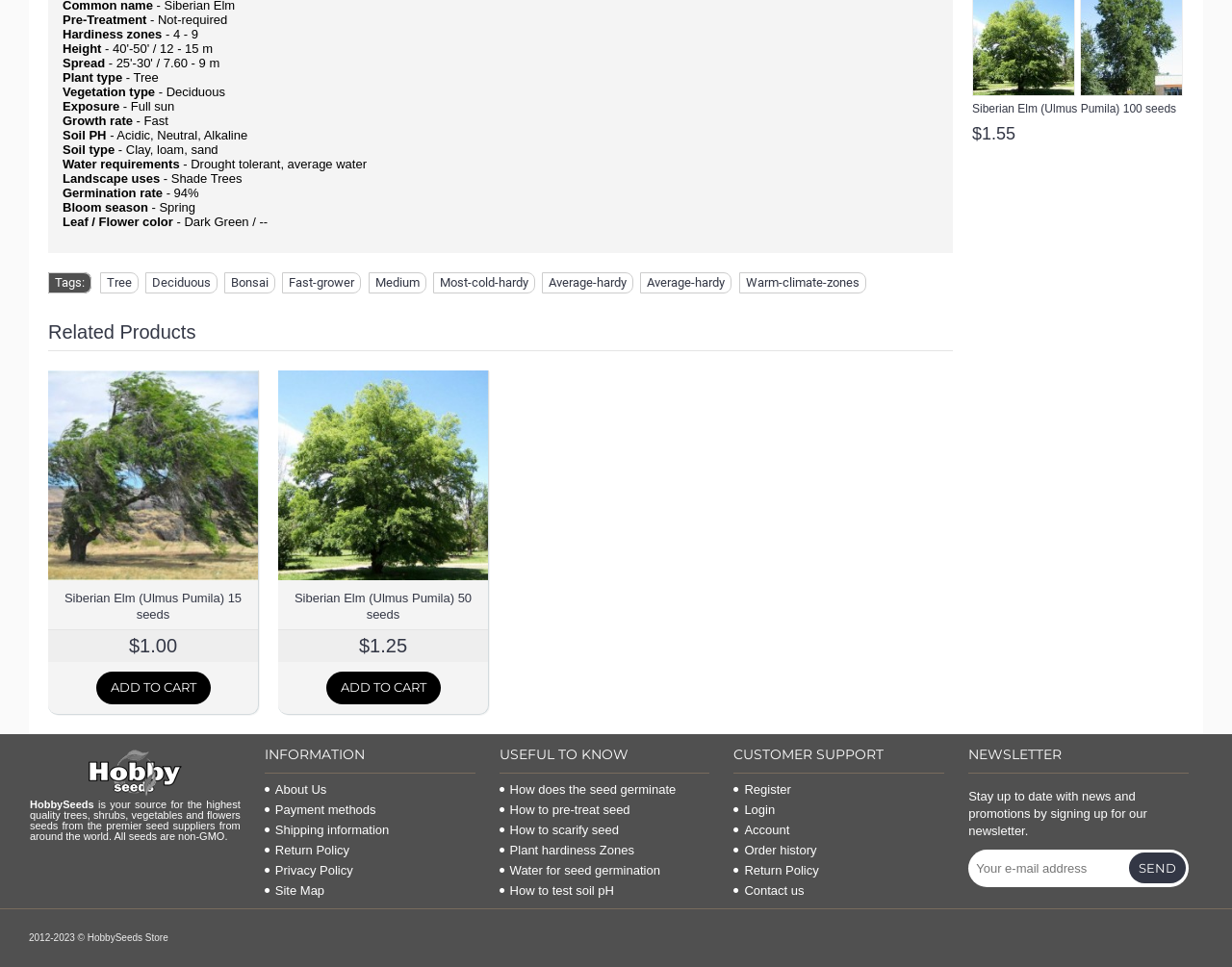Give a short answer using one word or phrase for the question:
What is the company name of the seed supplier?

HobbySeeds